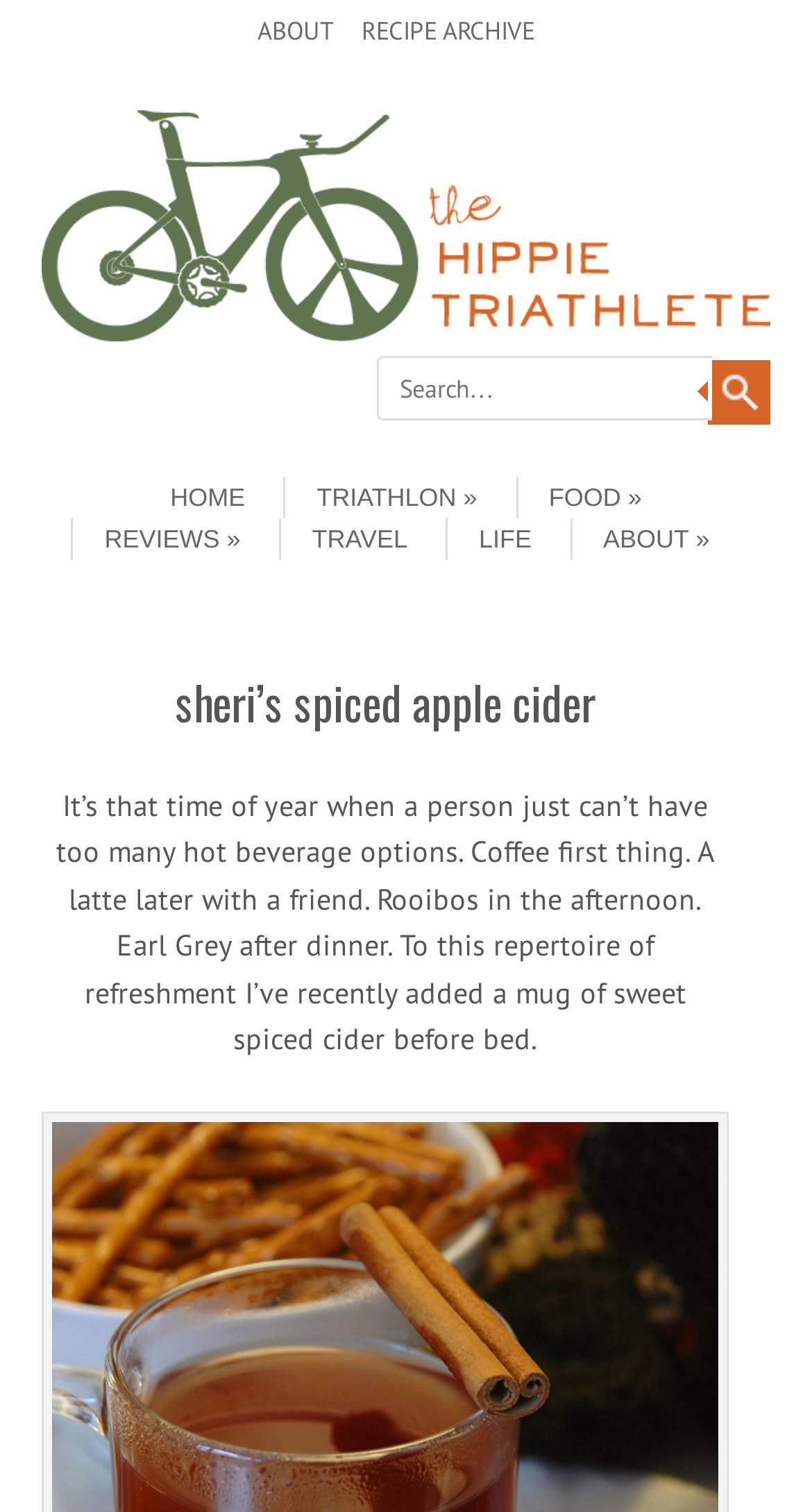Show me the bounding box coordinates of the clickable region to achieve the task as per the instruction: "Try the New Website!".

None